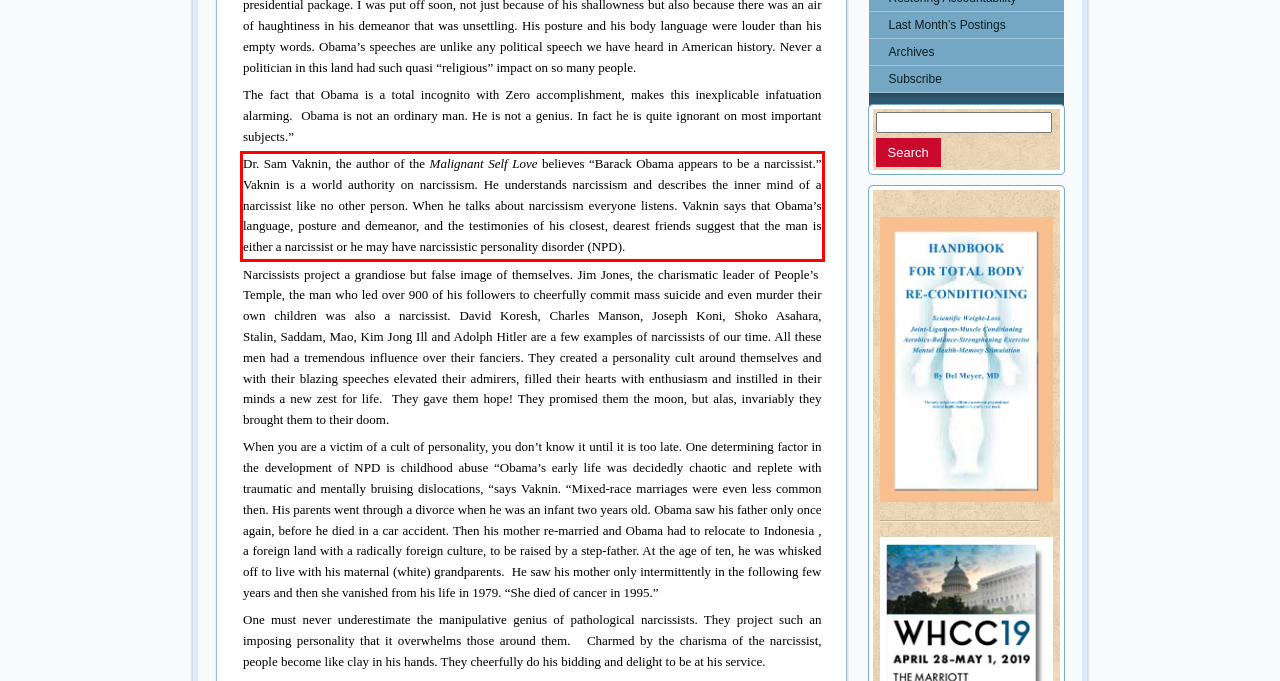Using the provided screenshot, read and generate the text content within the red-bordered area.

Dr. Sam Vaknin, the author of the Malignant Self Love believes “Barack Obama appears to be a narcissist.” Vaknin is a world authority on narcissism. He understands narcissism and describes the inner mind of a narcissist like no other person. When he talks about narcissism everyone listens. Vaknin says that Obama’s language, posture and demeanor, and the testimonies of his closest, dearest friends suggest that the man is either a narcissist or he may have narcissistic personality disorder (NPD).